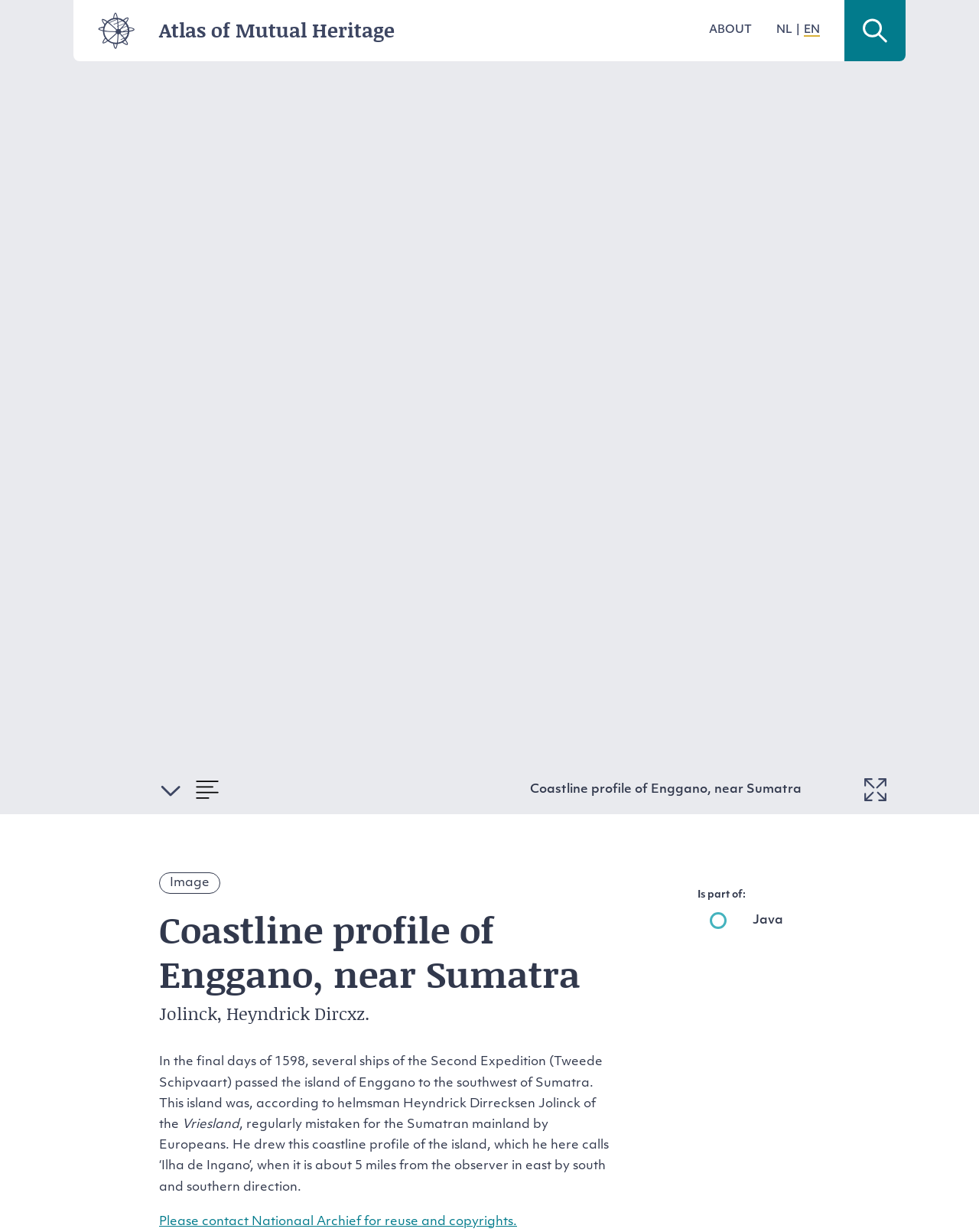Please identify the bounding box coordinates of the element I need to click to follow this instruction: "Explore Java".

[0.712, 0.74, 0.906, 0.754]